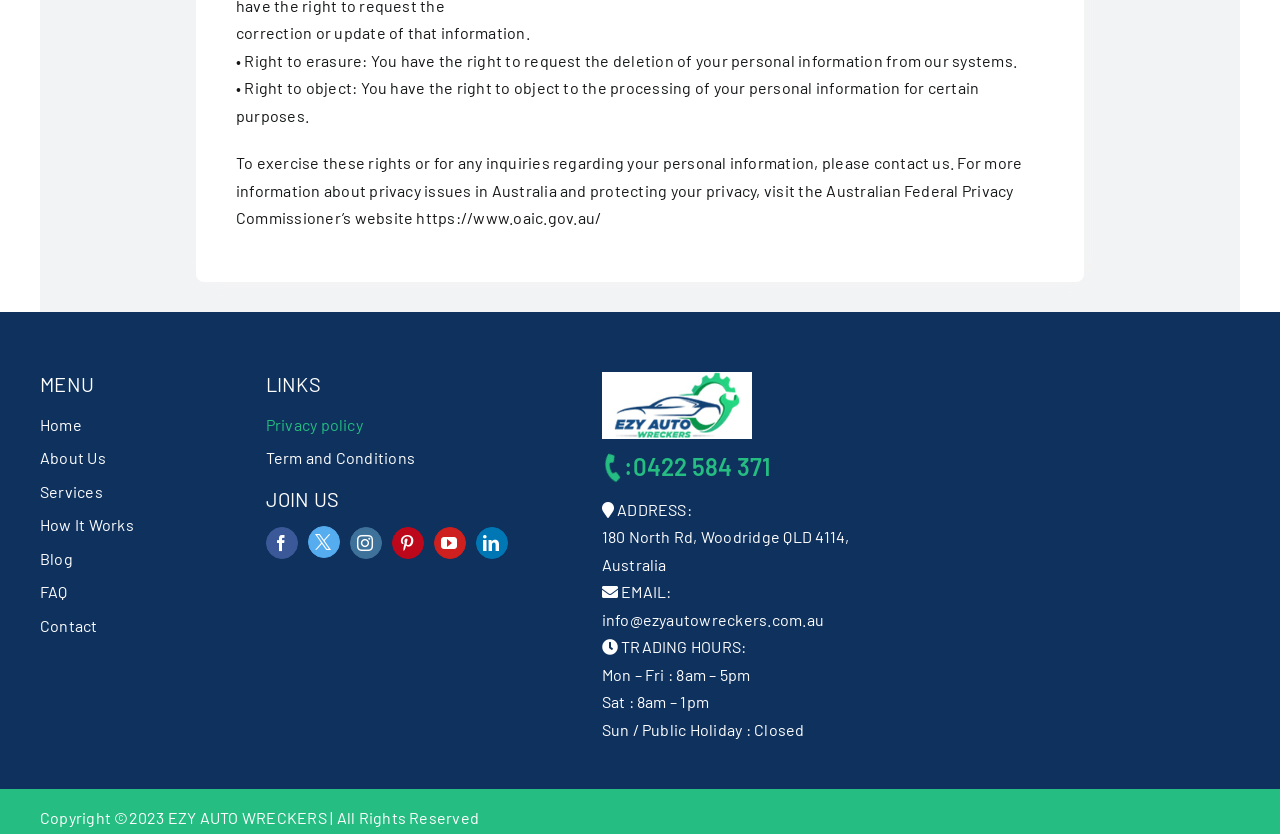Highlight the bounding box coordinates of the element that should be clicked to carry out the following instruction: "Follow EZY AUTO WRECKERS on Facebook". The coordinates must be given as four float numbers ranging from 0 to 1, i.e., [left, top, right, bottom].

[0.207, 0.632, 0.232, 0.67]